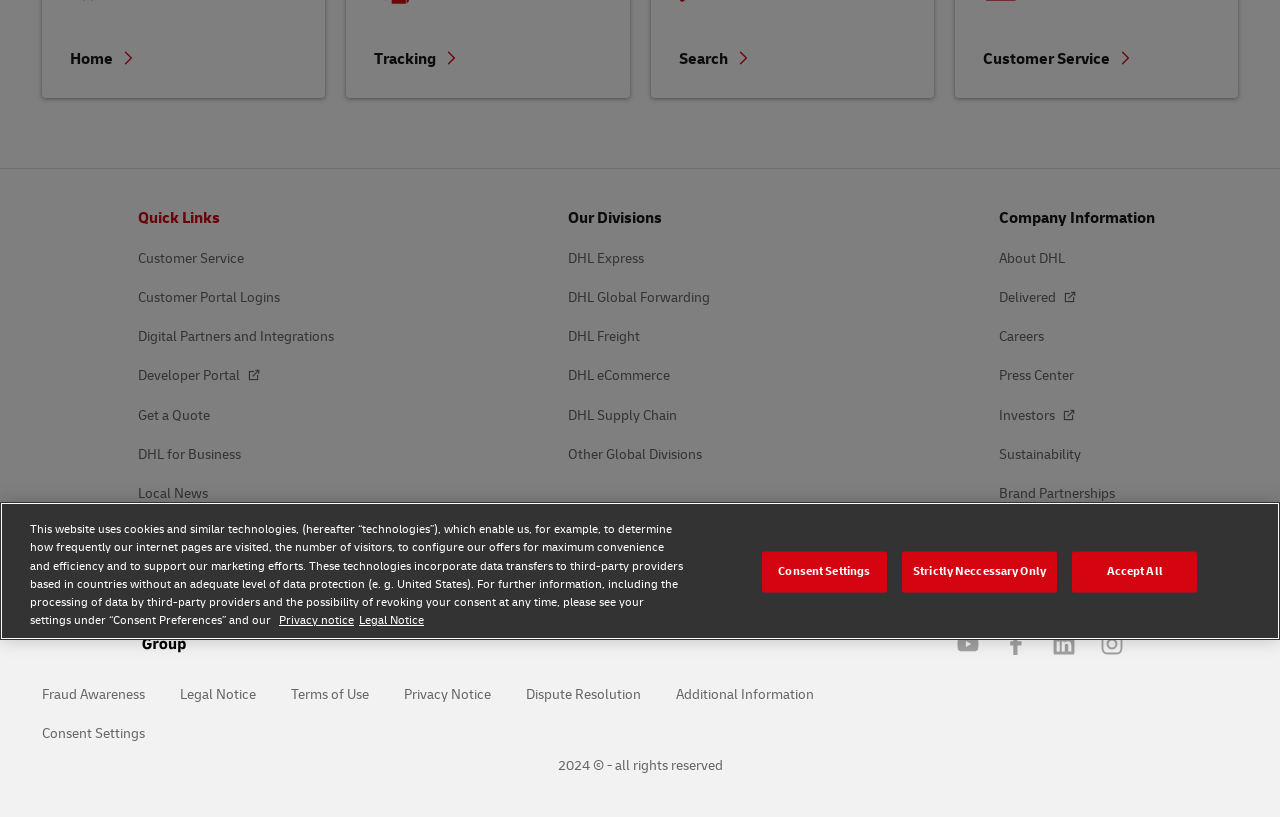Predict the bounding box of the UI element based on the description: "DHL Freight". The coordinates should be four float numbers between 0 and 1, formatted as [left, top, right, bottom].

[0.444, 0.402, 0.614, 0.424]